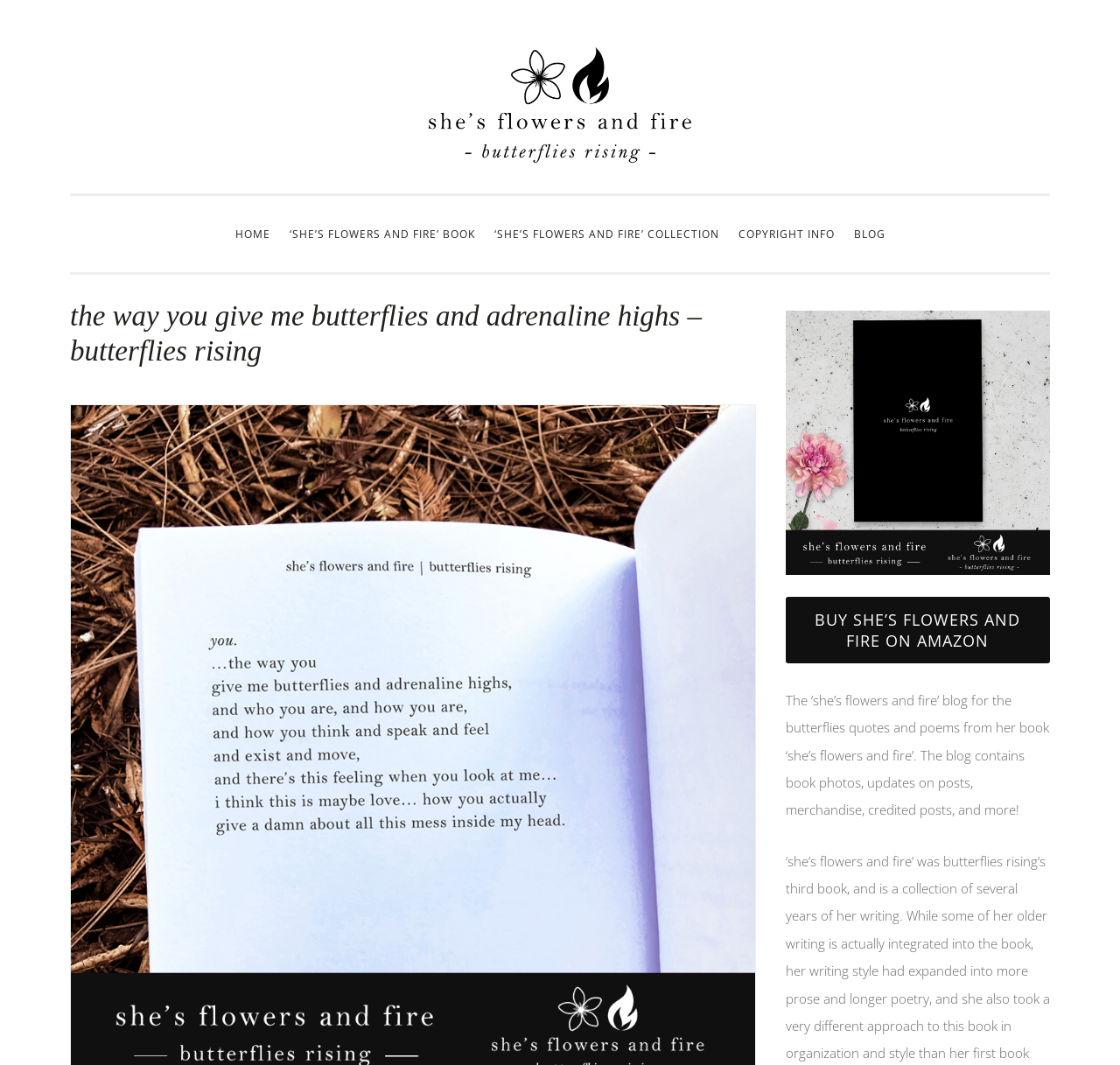Using the webpage screenshot, find the UI element described by blog. Provide the bounding box coordinates in the format (top-left x, top-left y, bottom-right x, bottom-right y), ensuring all values are floating point numbers between 0 and 1.

[0.755, 0.203, 0.797, 0.236]